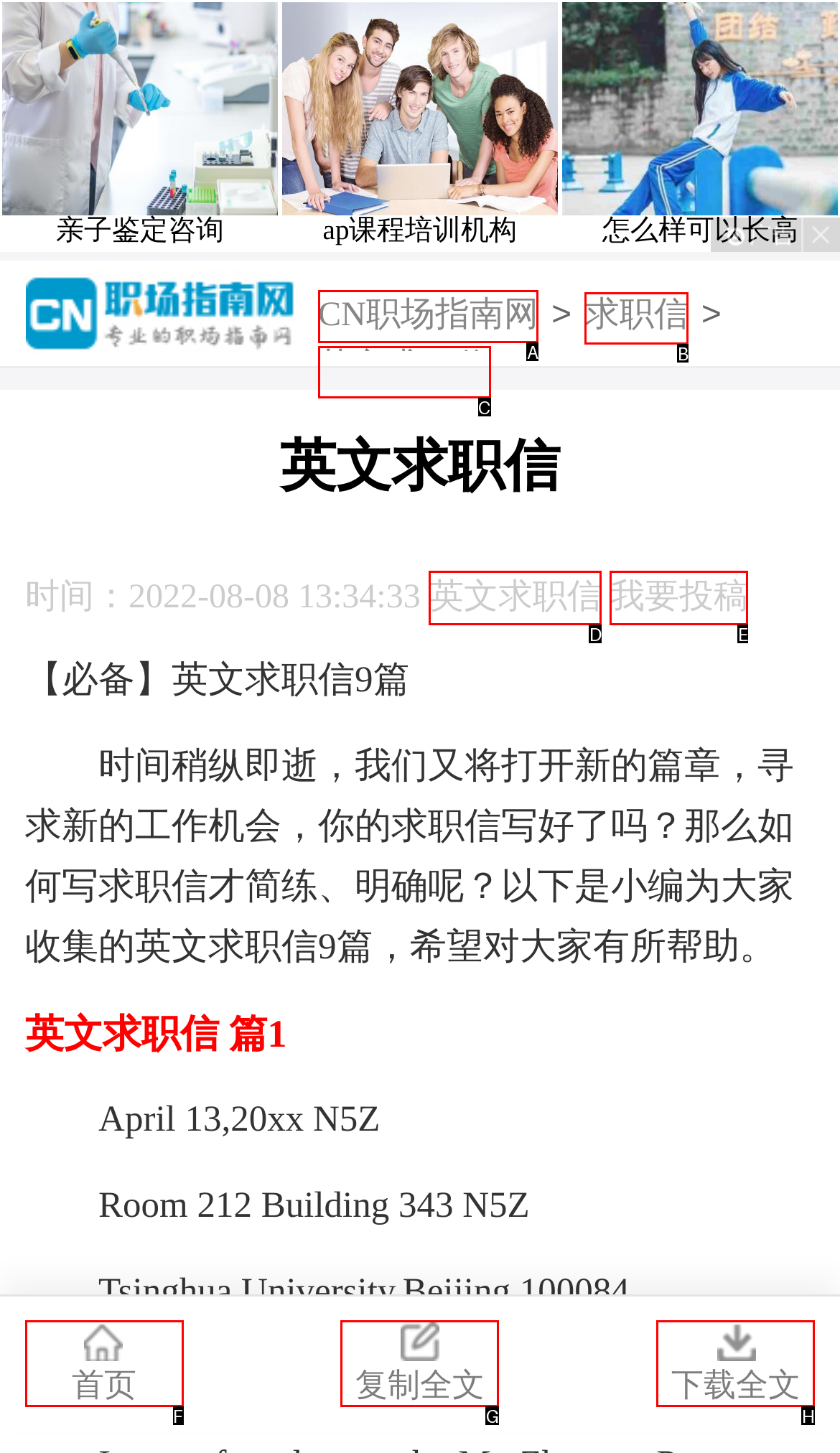Select the HTML element that should be clicked to accomplish the task: click the link to CN职场指南网 Reply with the corresponding letter of the option.

A